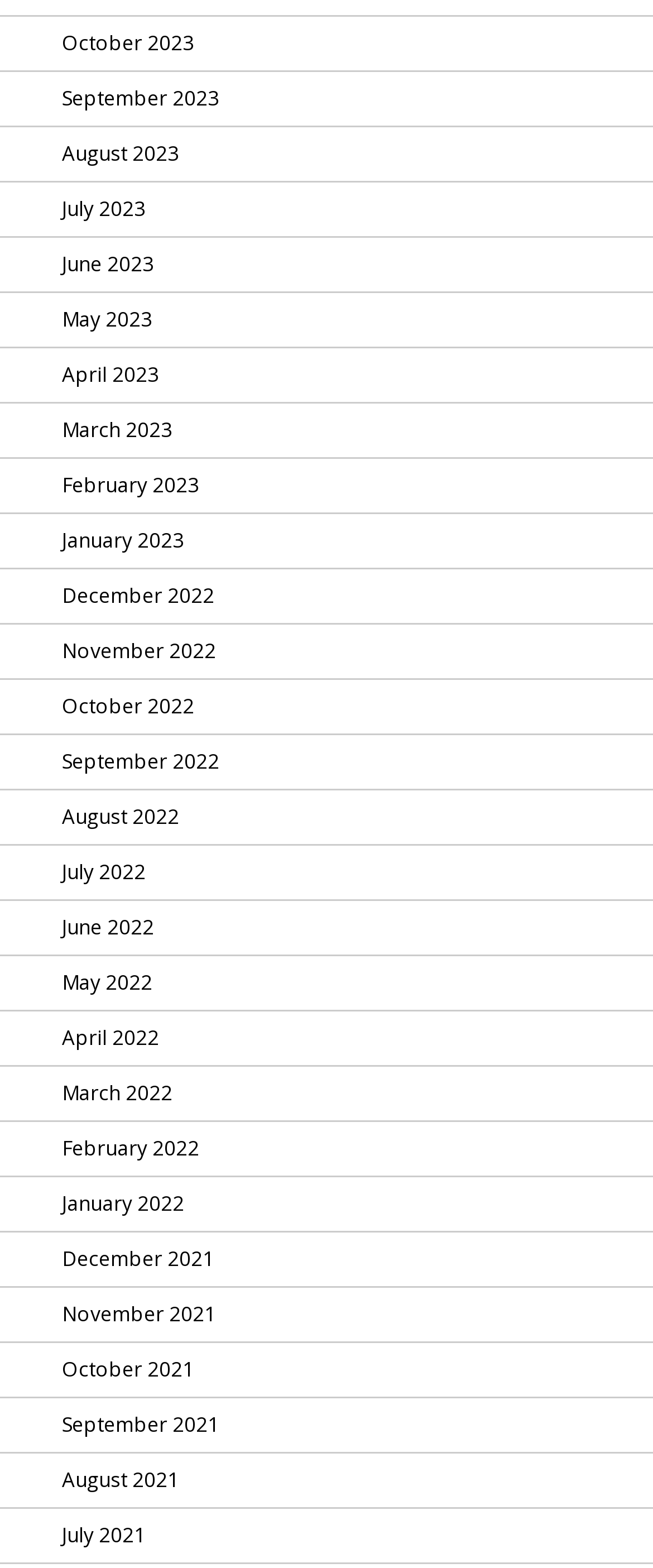Please provide a comprehensive answer to the question based on the screenshot: How many links are there in total?

I can count the total number of links in the list, and I find 24 links, which correspond to the 24 months listed across 2 years (2021 and 2022) and the current year (2023).